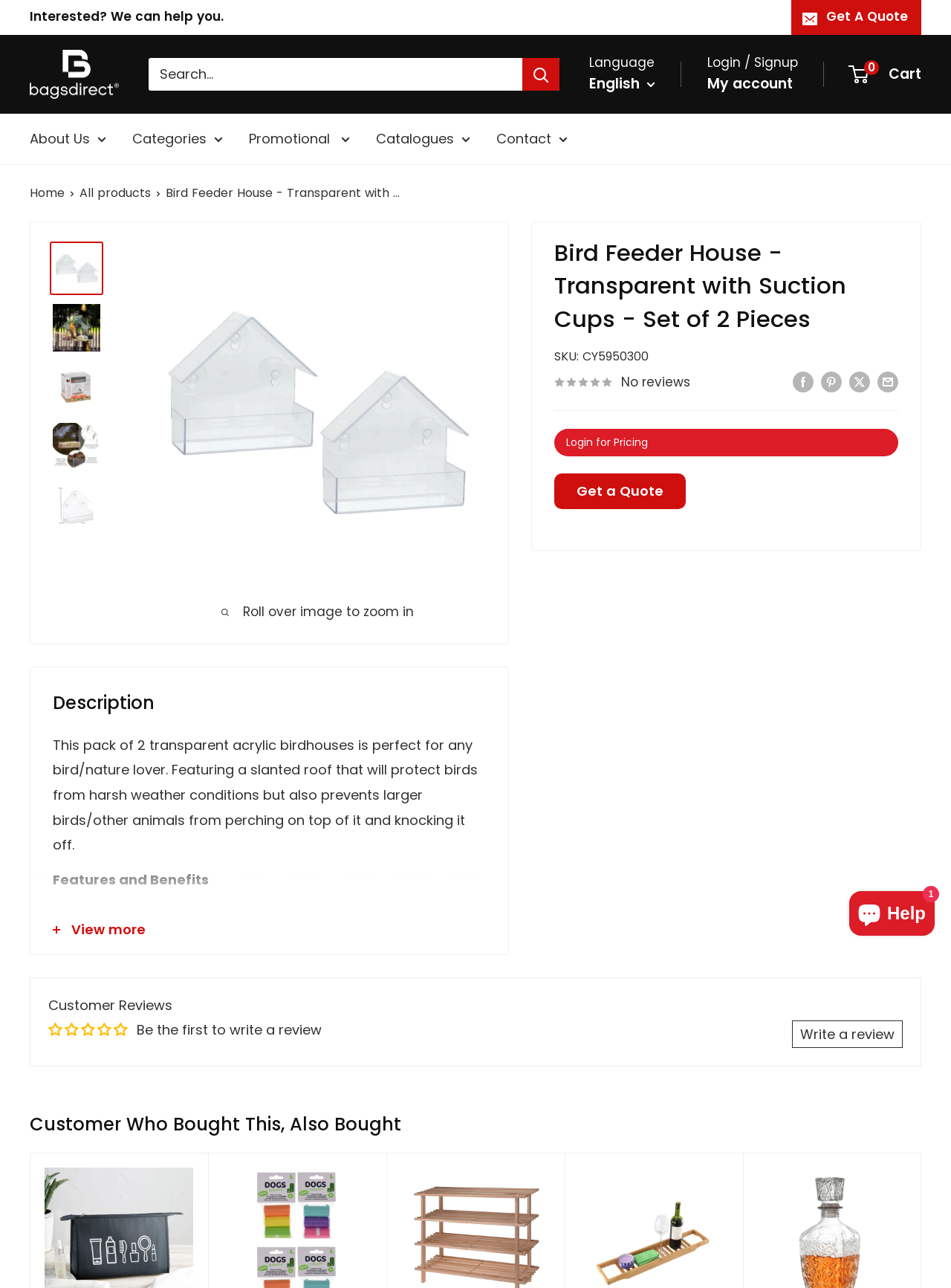Please determine the headline of the webpage and provide its content.

Bird Feeder House - Transparent with Suction Cups - Set of 2 Pieces